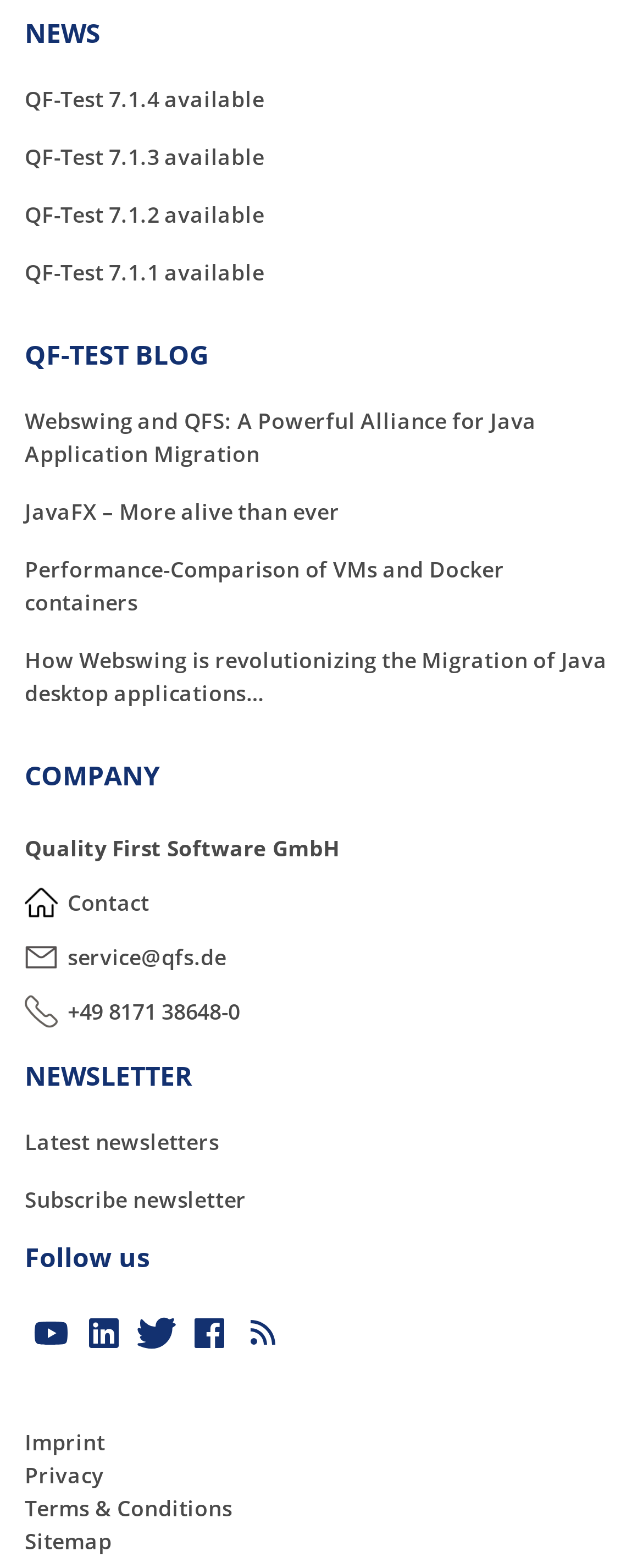Highlight the bounding box coordinates of the element that should be clicked to carry out the following instruction: "Visit the company page". The coordinates must be given as four float numbers ranging from 0 to 1, i.e., [left, top, right, bottom].

[0.038, 0.531, 0.529, 0.55]